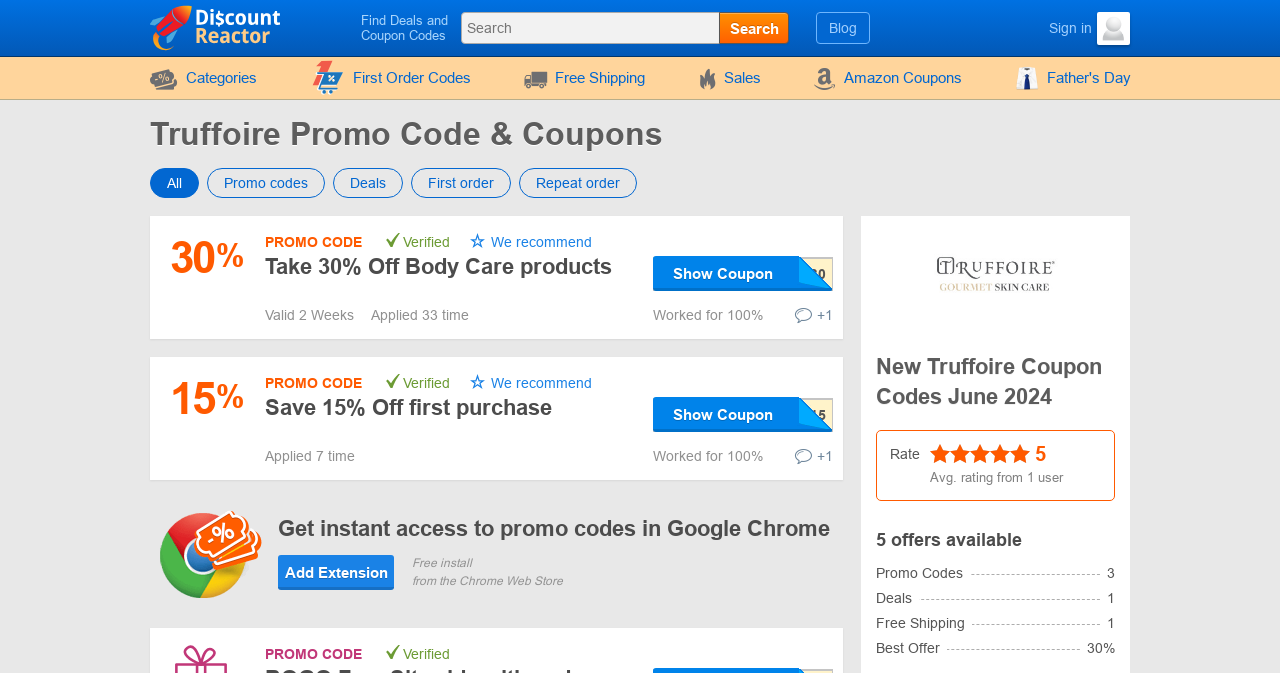What is the category of the promo code 'WELCOME15'?
Using the image, provide a concise answer in one word or a short phrase.

First purchase